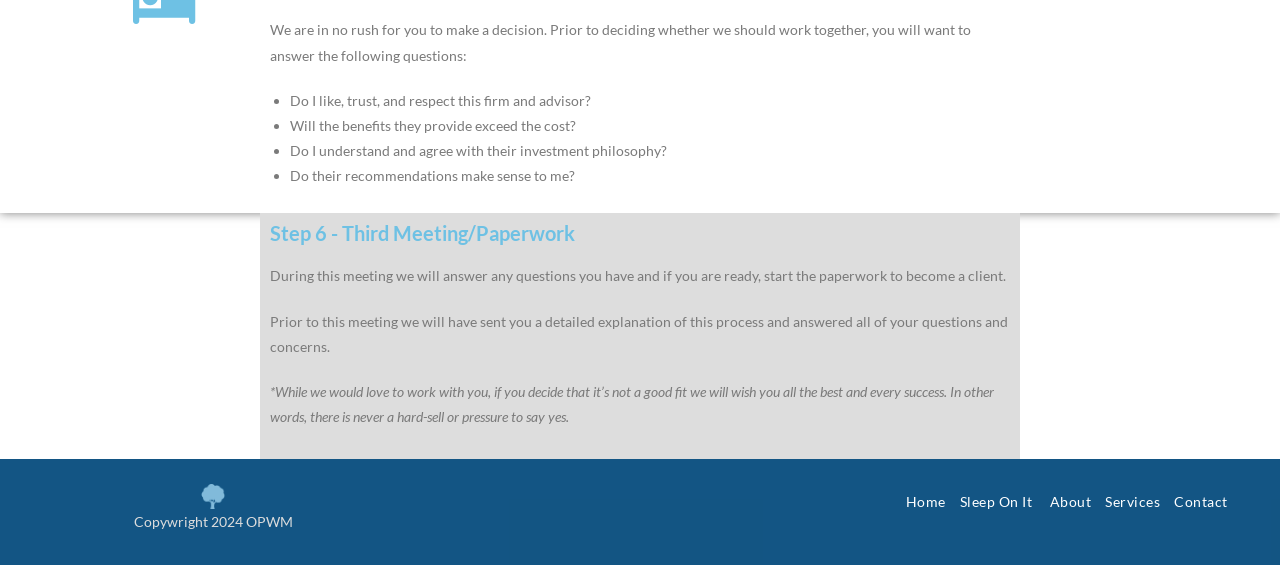Can you find the bounding box coordinates for the UI element given this description: "parent_node: Copywright 2024 OPWM"? Provide the coordinates as four float numbers between 0 and 1: [left, top, right, bottom].

[0.02, 0.857, 0.313, 0.939]